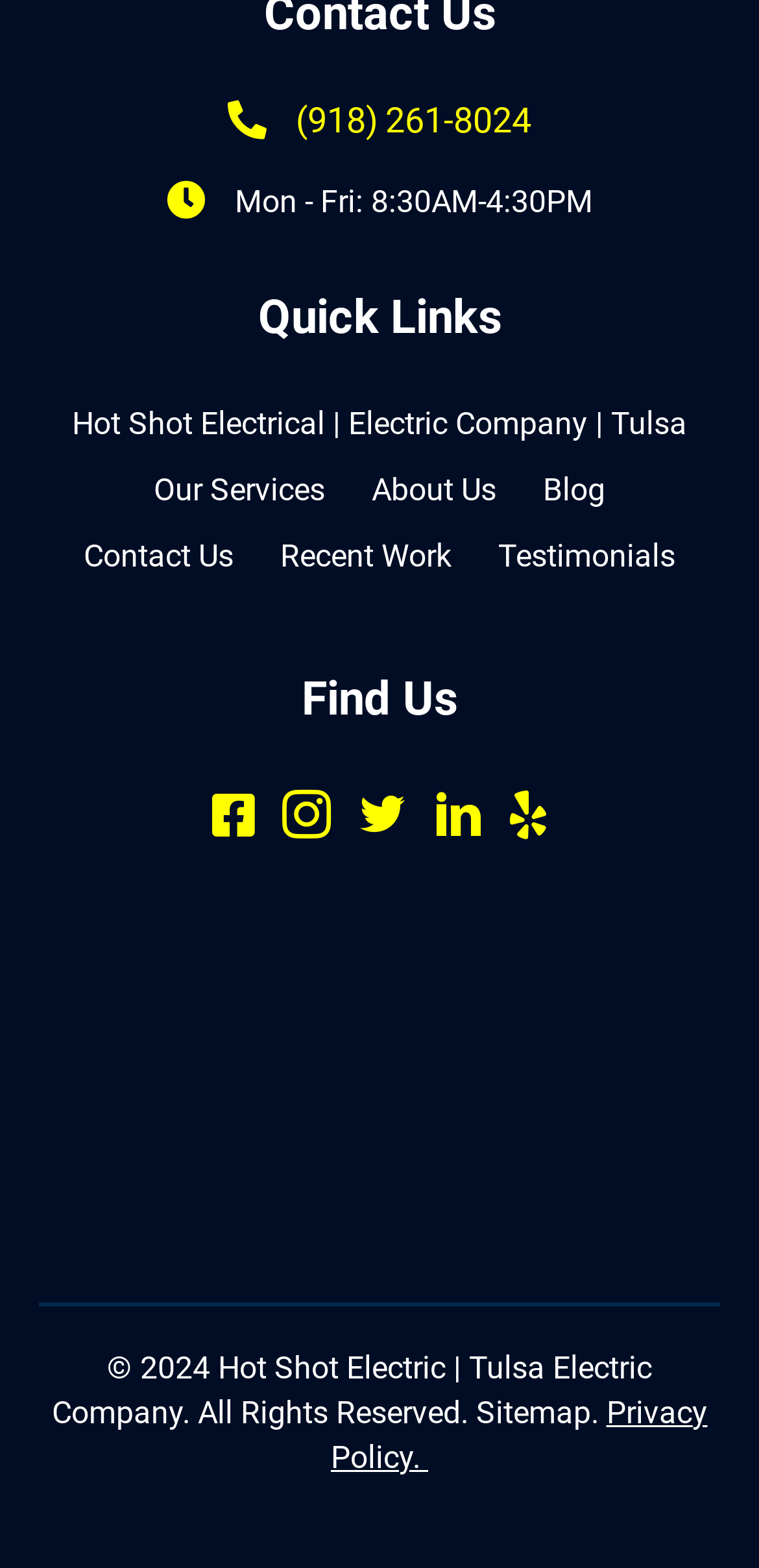What is the copyright year of the webpage?
Look at the image and respond to the question as thoroughly as possible.

The copyright year can be found at the bottom of the webpage, where it is displayed as a static text with the text '© 2024 Hot Shot Electric | Tulsa Electric Company. All Rights Reserved'.